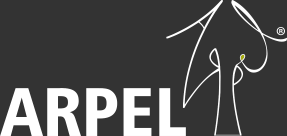What does the graphic element above the text represent?
Answer the question based on the image using a single word or a brief phrase.

A leaf or plant